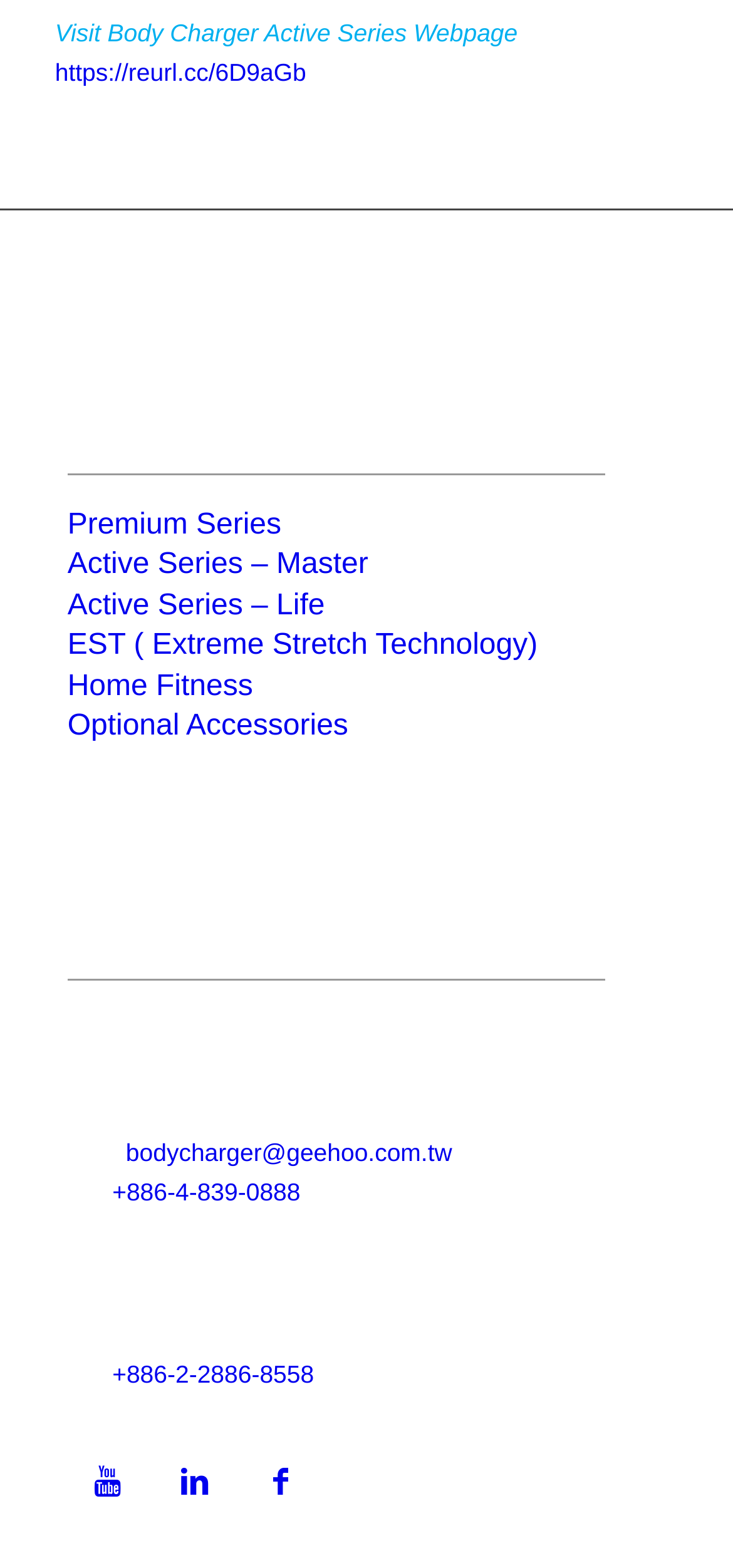What is the address of the headquarters?
Analyze the screenshot and provide a detailed answer to the question.

I found the address of the headquarters by looking at the CONTACT section of the webpage, where it is listed as 'Headquarters:' followed by the address.